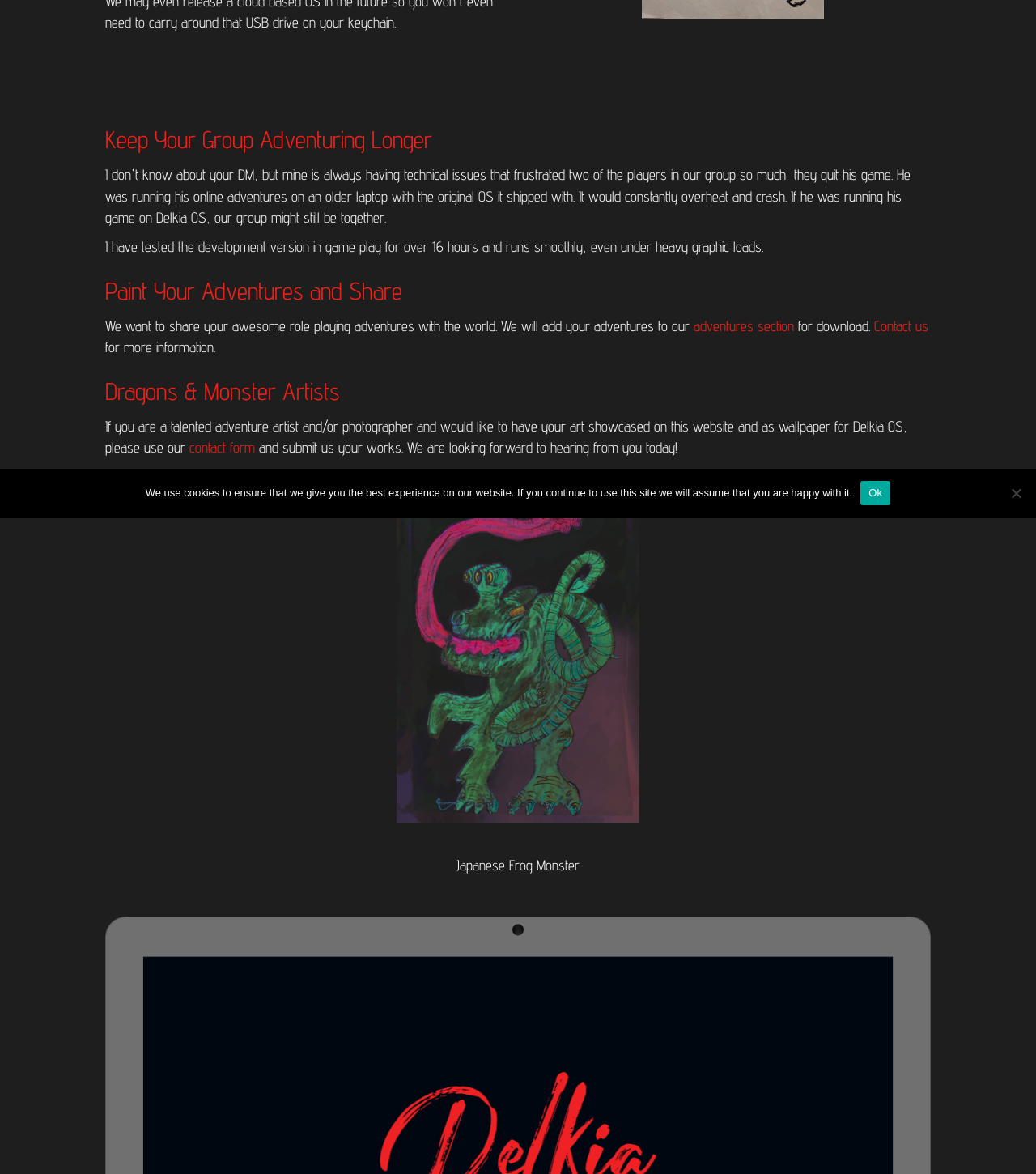Given the webpage screenshot, identify the bounding box of the UI element that matches this description: "Ok".

[0.831, 0.409, 0.86, 0.43]